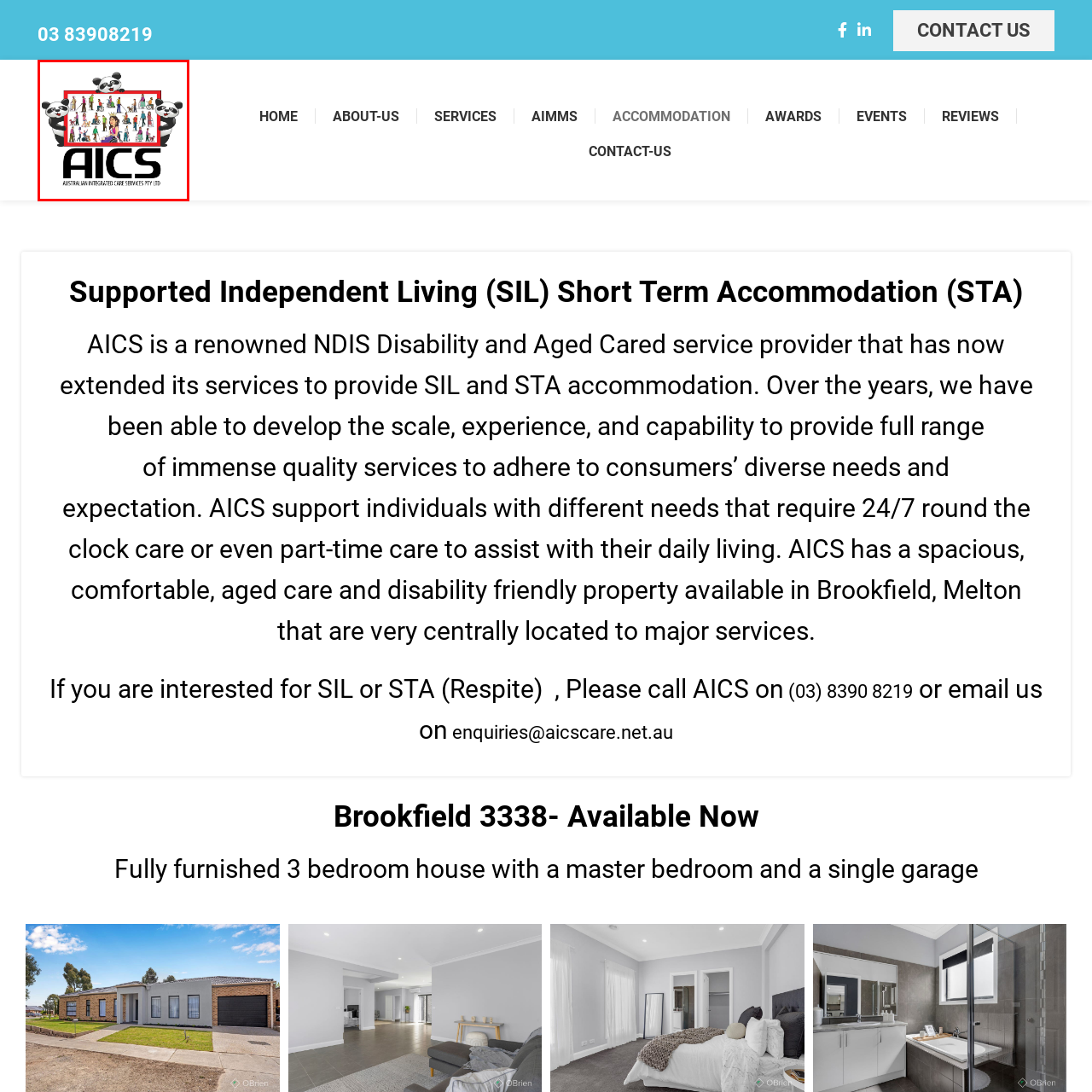What is written below the brand name 'AICS'?
Focus on the section of the image outlined in red and give a thorough answer to the question.

Below the brand name 'AICS' is written the full title of the organization, 'AUSTRALIAN INTEGRATED CARE SERVICES PTY LTD', which emphasizes their commitment to providing comprehensive care services.